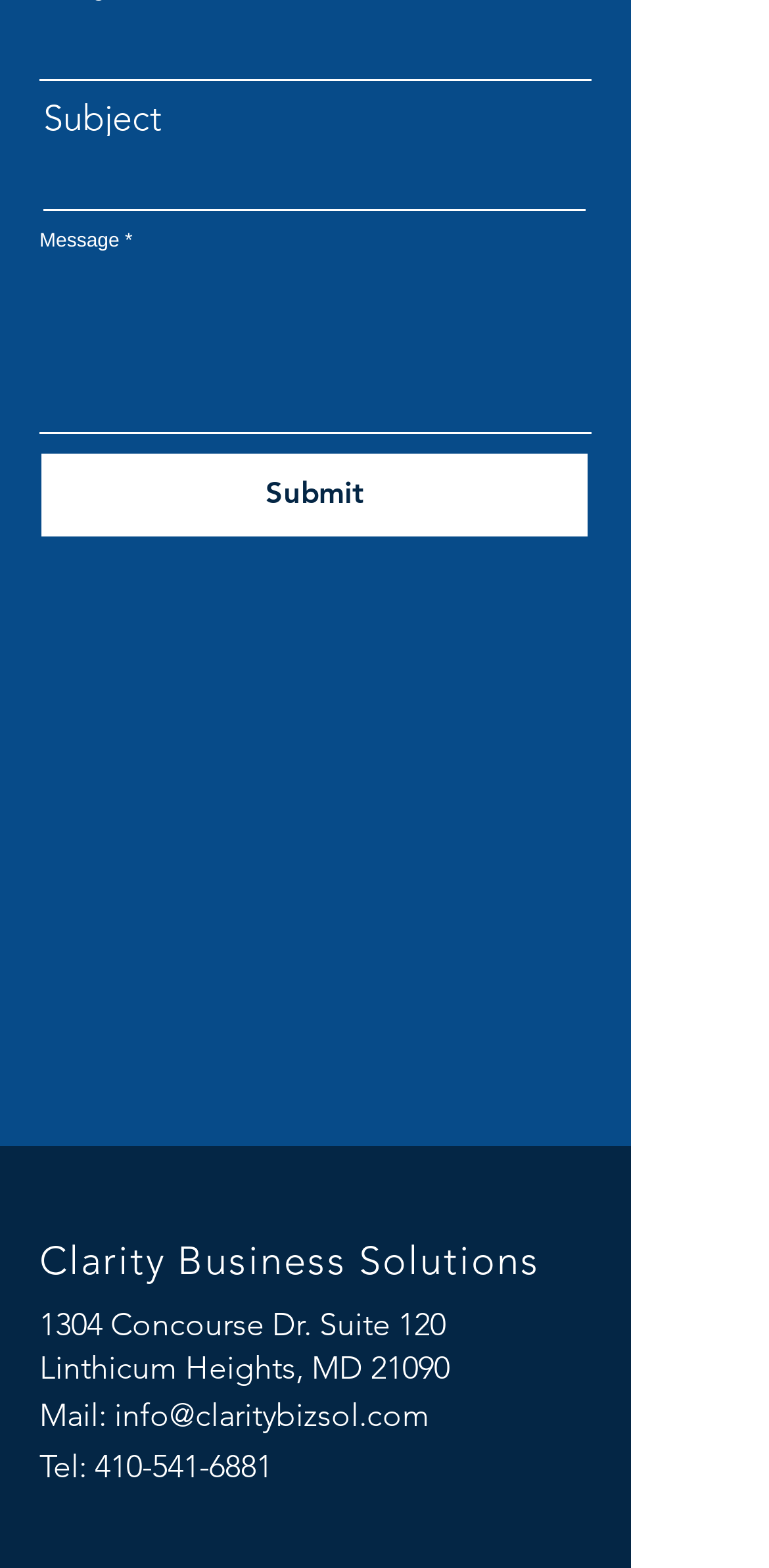Can you look at the image and give a comprehensive answer to the question:
What is the purpose of the 'Submit' button?

The 'Submit' button is located below the form fields, and its purpose is to send the filled-in form to the company. Once the required fields are filled in, clicking the 'Submit' button will submit the form.